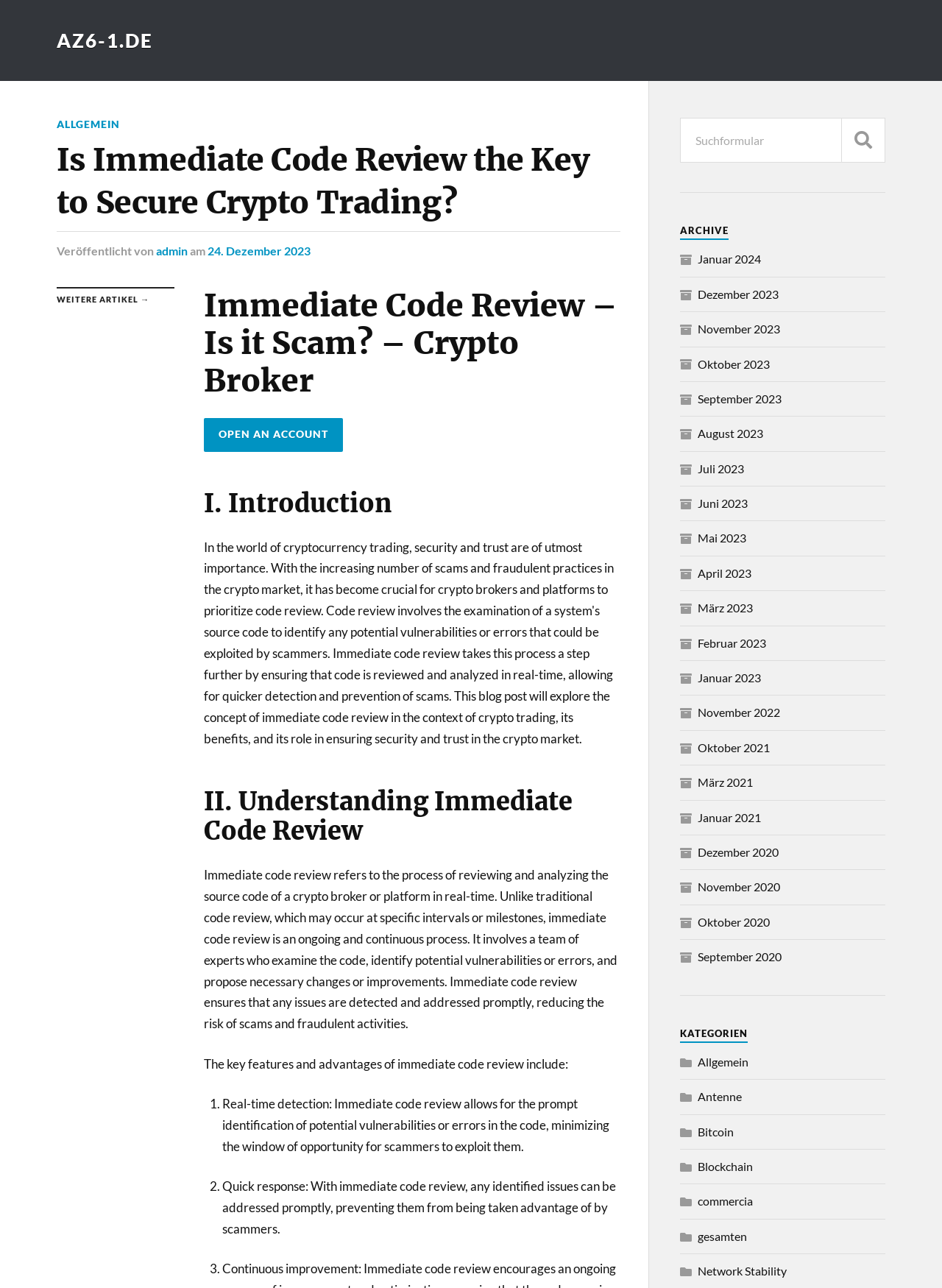Carefully observe the image and respond to the question with a detailed answer:
What is the category of the article 'Immediate Code Review – Is it Scam? – Crypto Broker'?

The category of the article can be found in the 'KATEGORIEN' section, where 'Allgemein' is one of the categories listed, and the article 'Immediate Code Review – Is it Scam? – Crypto Broker' is likely to be categorized under it.